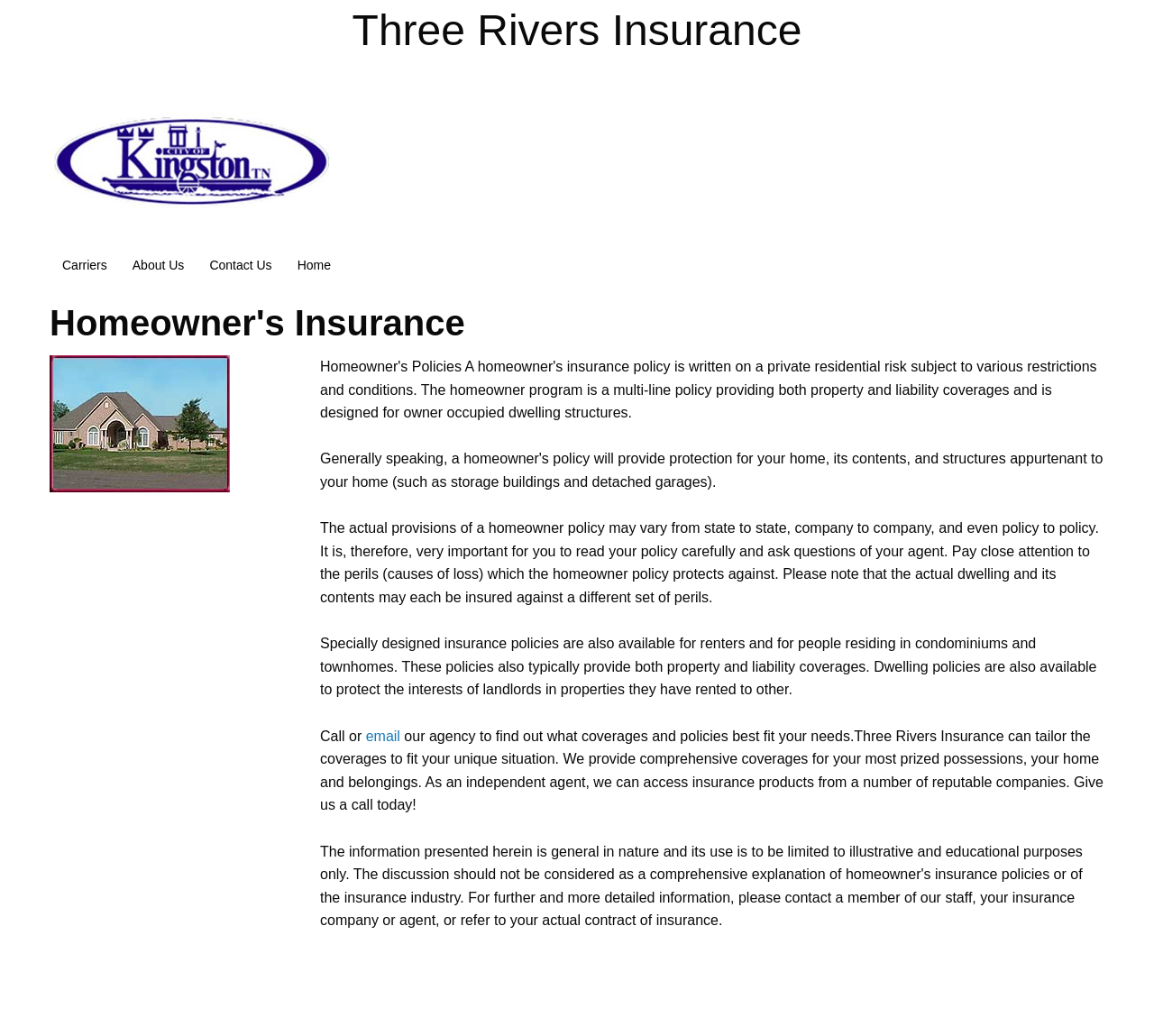Locate the bounding box of the UI element described in the following text: "Carriers".

[0.043, 0.239, 0.104, 0.273]